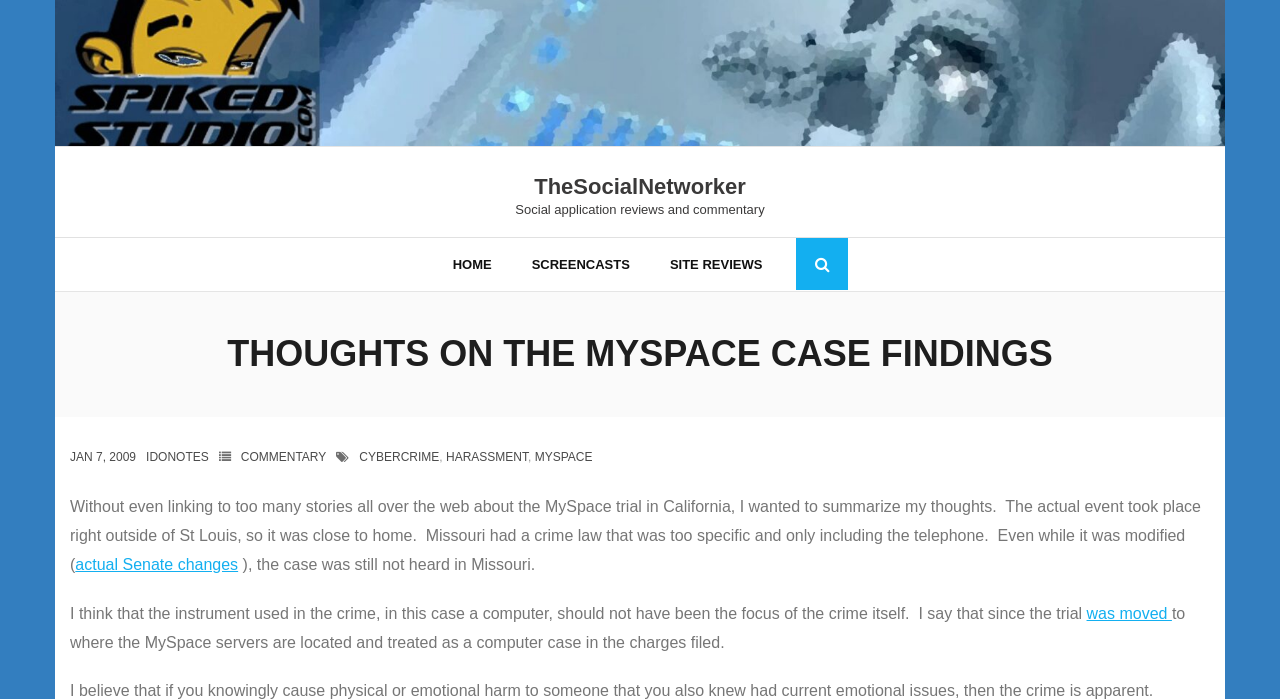Please mark the clickable region by giving the bounding box coordinates needed to complete this instruction: "read about actual Senate changes".

[0.059, 0.795, 0.186, 0.82]